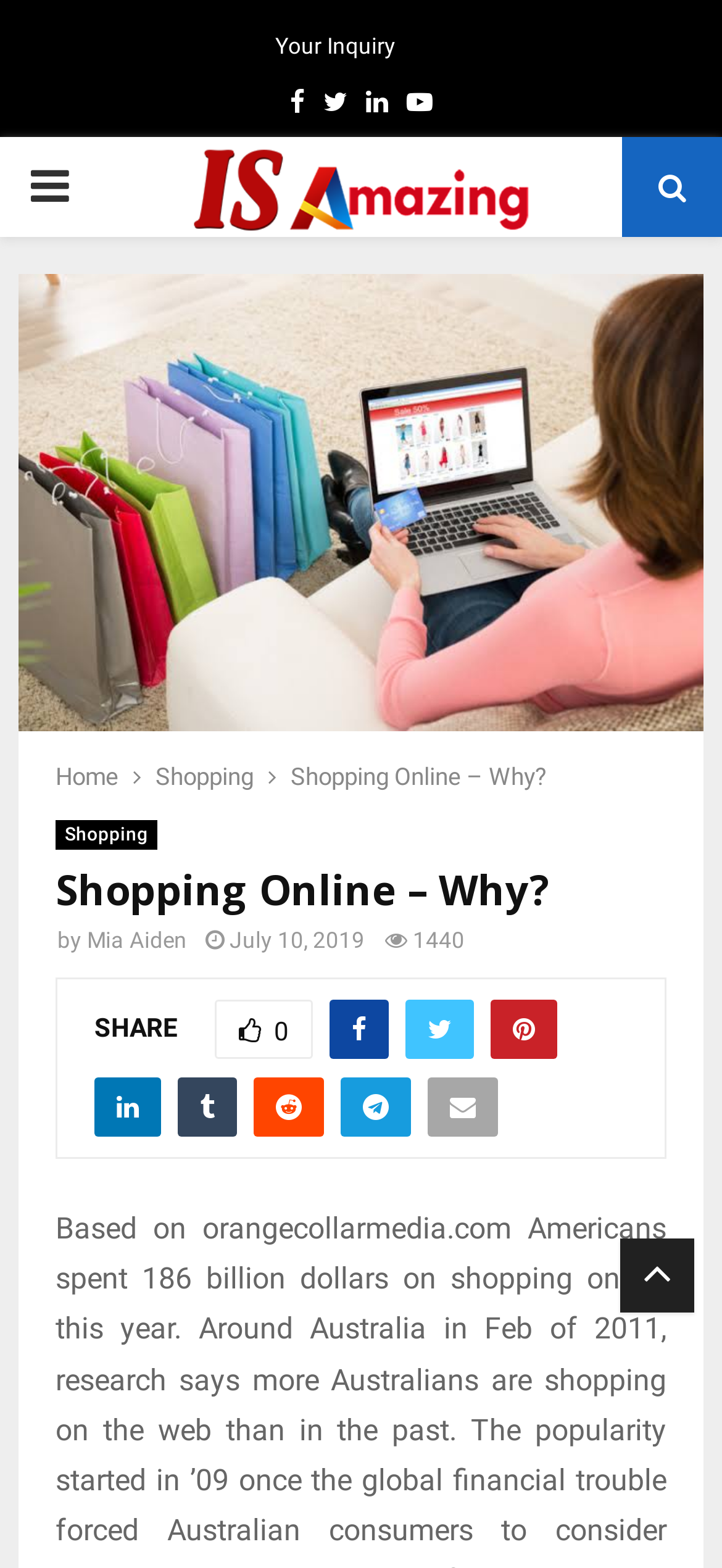Specify the bounding box coordinates of the area to click in order to execute this command: 'Share this article'. The coordinates should consist of four float numbers ranging from 0 to 1, and should be formatted as [left, top, right, bottom].

[0.297, 0.638, 0.433, 0.675]